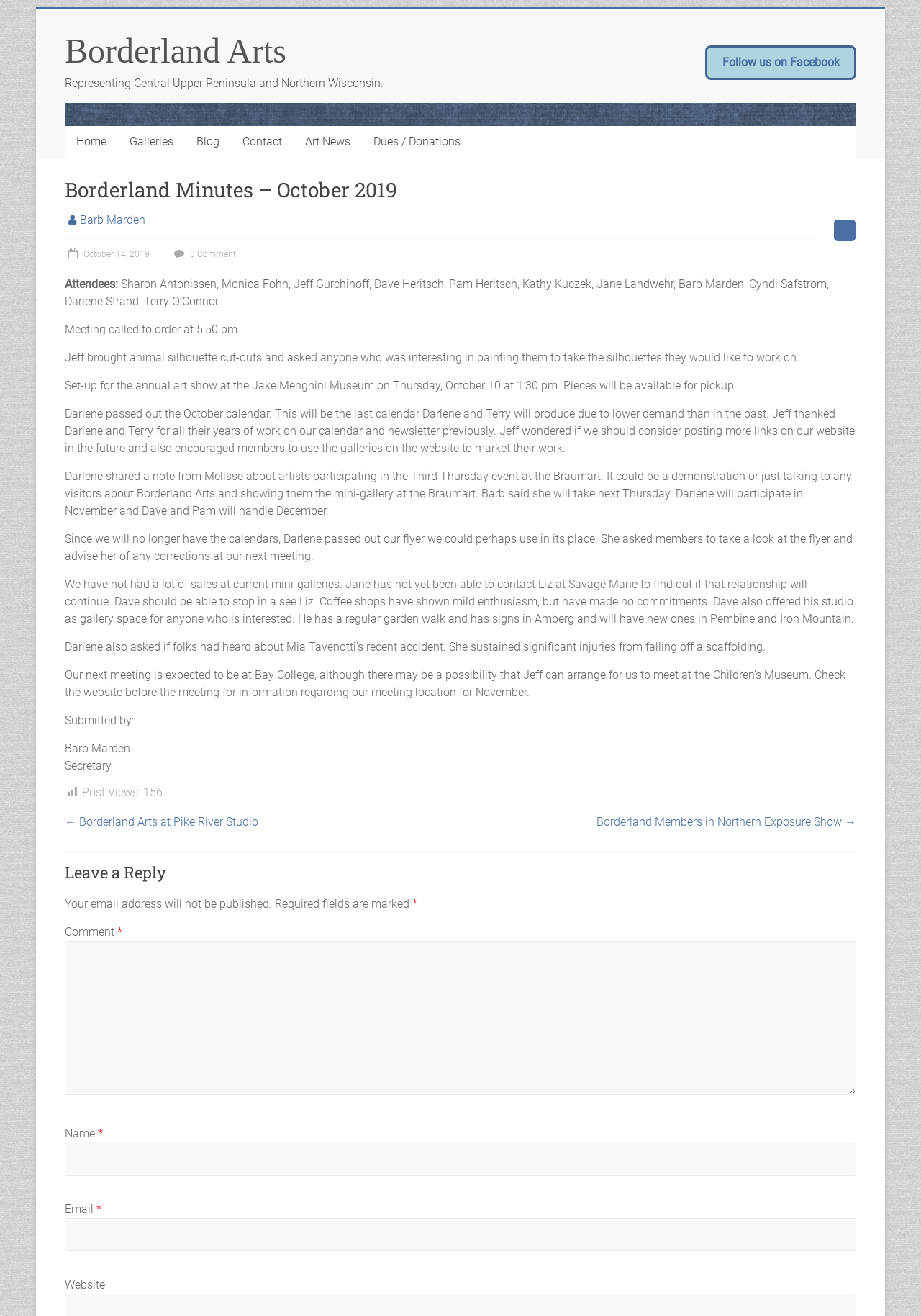Pinpoint the bounding box coordinates of the area that must be clicked to complete this instruction: "Click on the 'Home' link".

[0.07, 0.096, 0.128, 0.12]